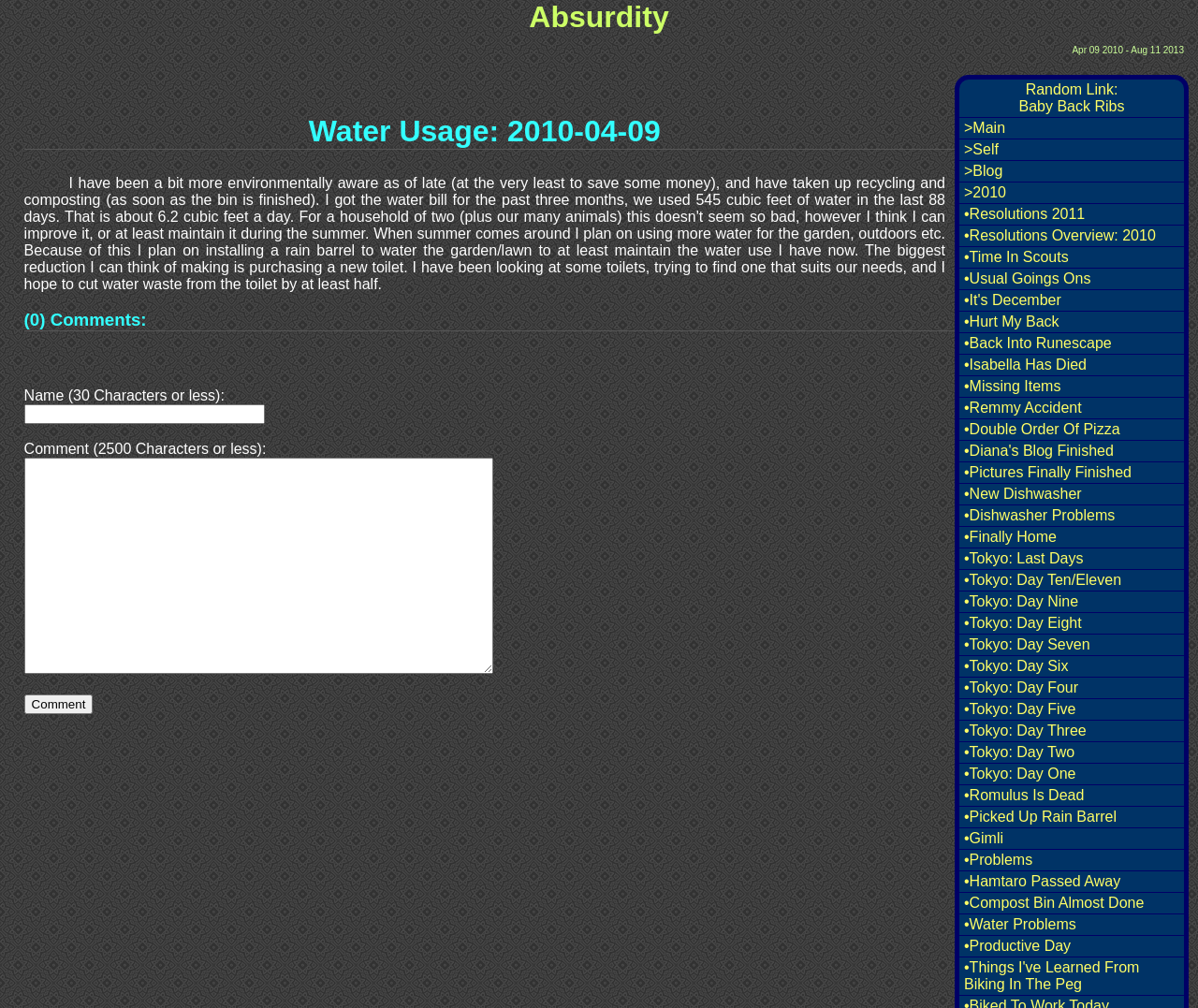Is the webpage a personal blog?
Answer the question using a single word or phrase, according to the image.

Yes